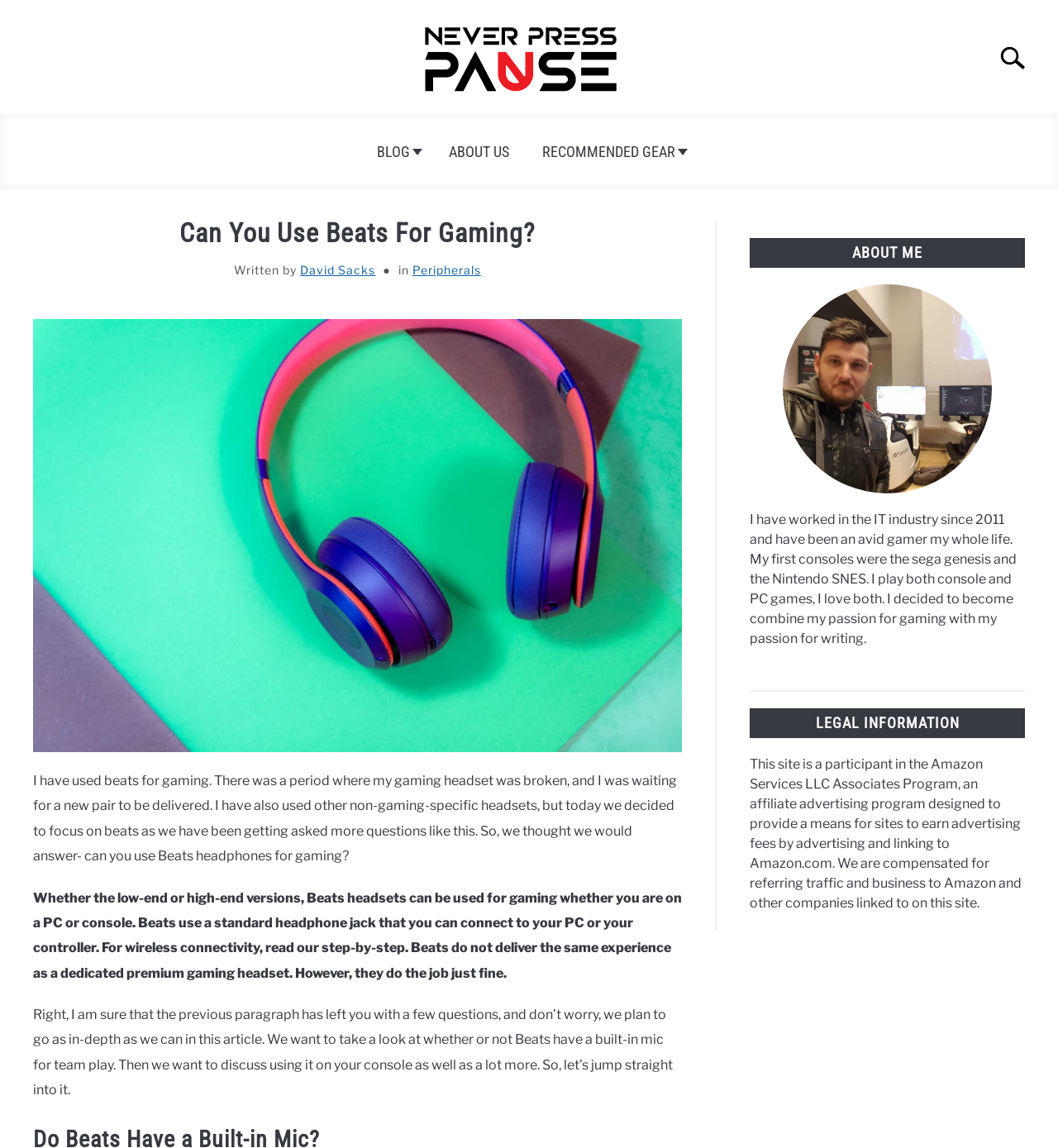What is the purpose of the article?
Please use the image to provide an in-depth answer to the question.

The purpose of the article can be inferred from the title and the content of the article. The article aims to answer the question of whether Beats headsets can be used for gaming and discusses the pros and cons of using them for gaming.